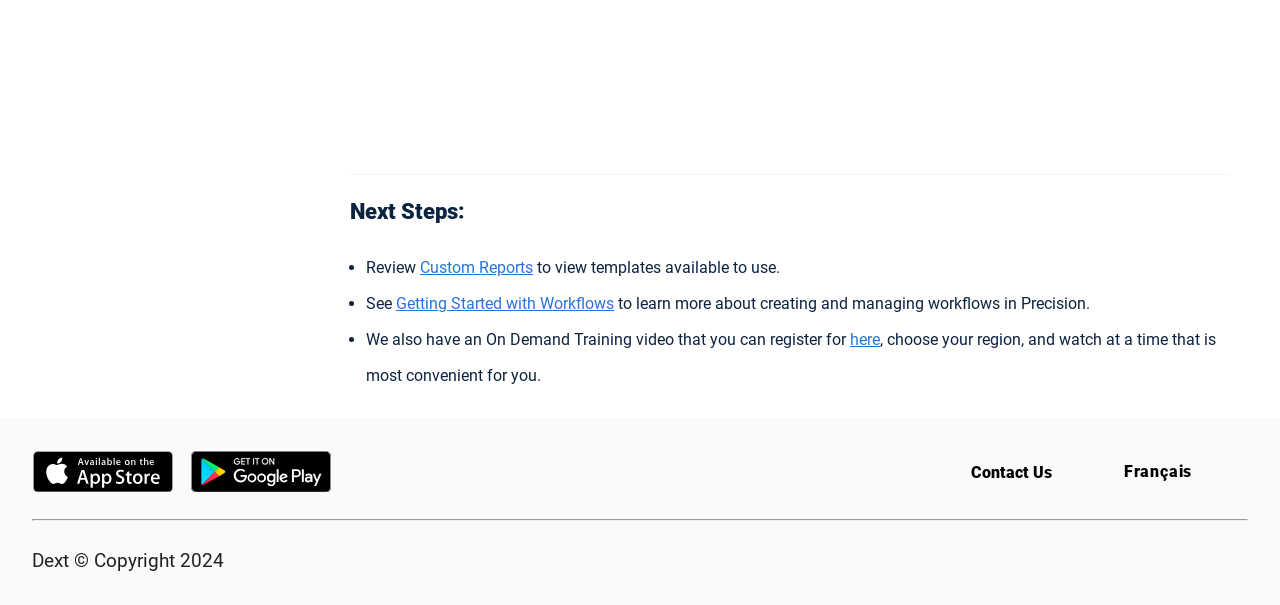Please examine the image and answer the question with a detailed explanation:
What type of content is available on this webpage?

The webpage contains a list of guides and resources, including links to custom reports, getting started with workflows, and on-demand training videos. The content is organized in a step-by-step format, with each item building on the previous one to provide a comprehensive guide for users.